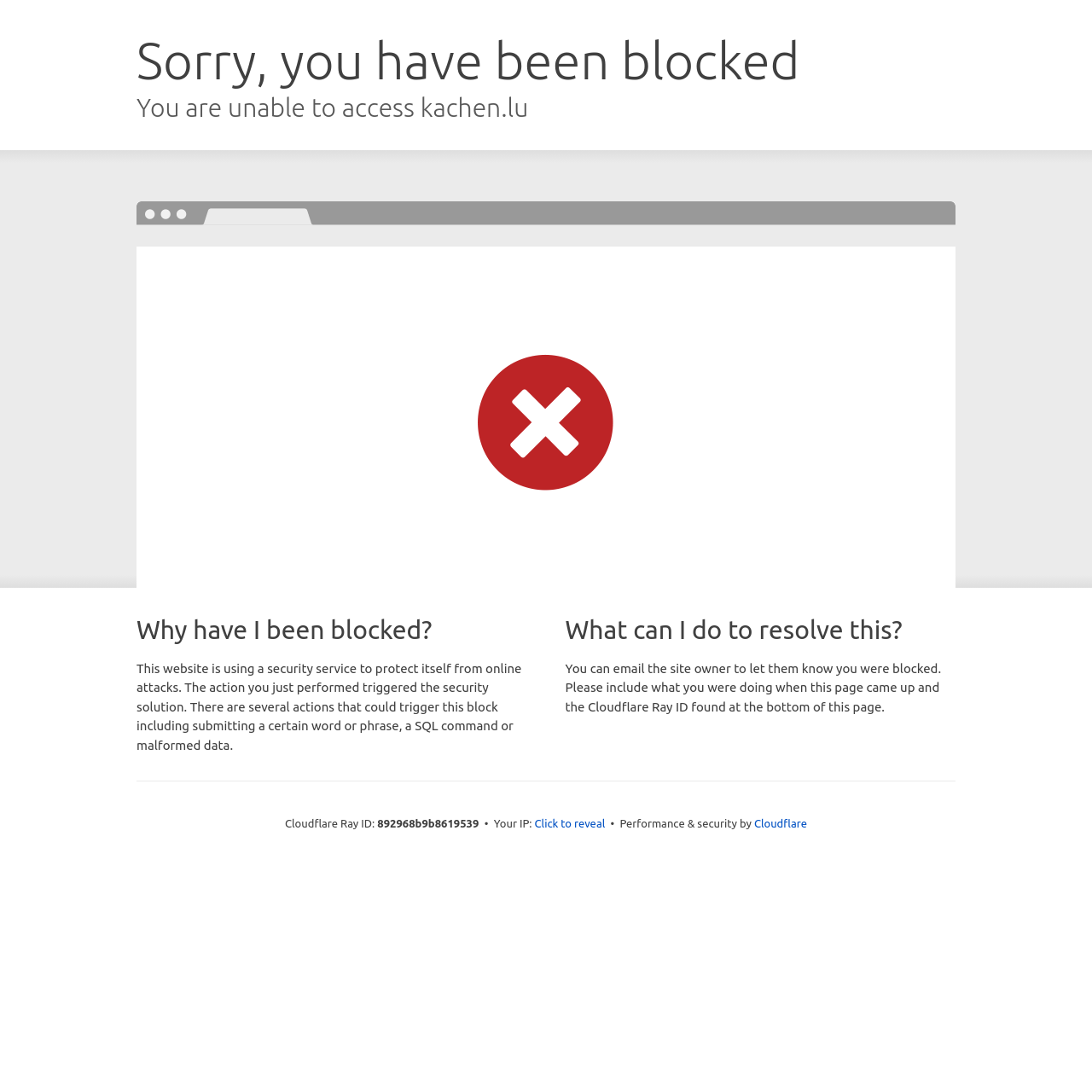Why was the user blocked? Using the information from the screenshot, answer with a single word or phrase.

Triggered security solution